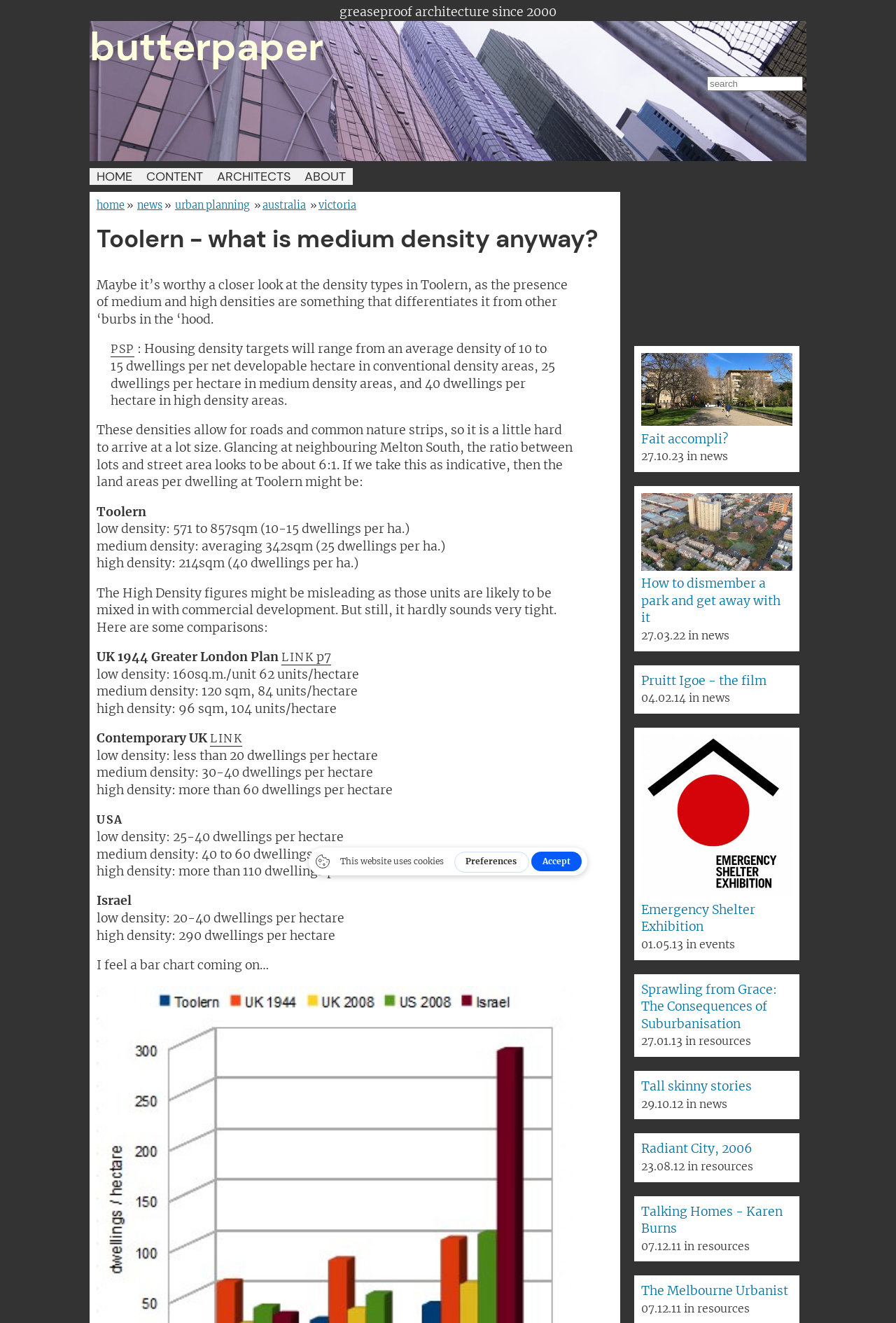Provide the bounding box coordinates of the section that needs to be clicked to accomplish the following instruction: "Read about ARCHITECTS."

[0.234, 0.125, 0.332, 0.142]